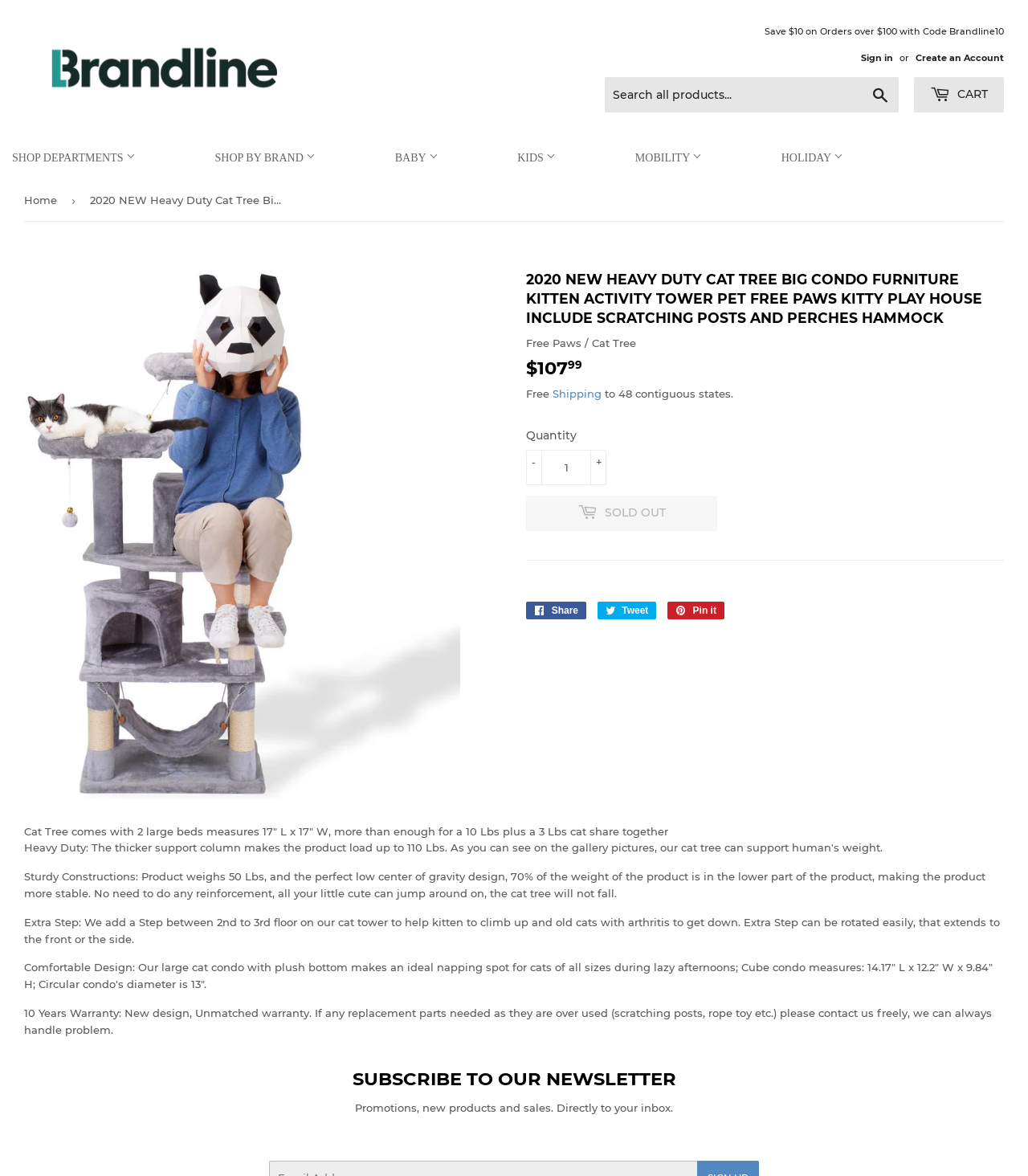Locate the bounding box coordinates of the segment that needs to be clicked to meet this instruction: "Shop HOME & FURNITURE".

[0.012, 0.154, 0.223, 0.183]